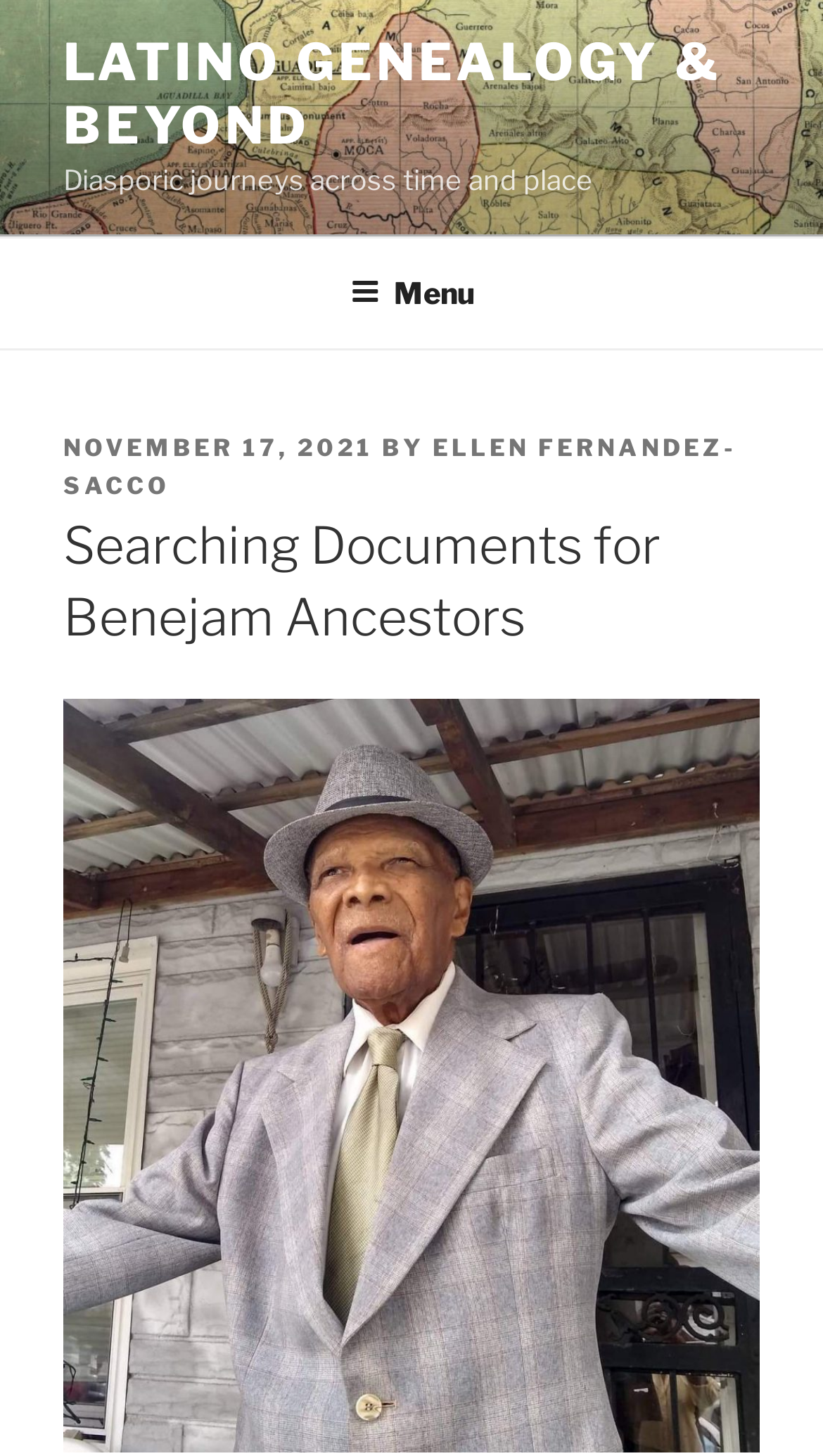Respond with a single word or short phrase to the following question: 
What is the topic of the latest article?

Searching Documents for Benejam Ancestors